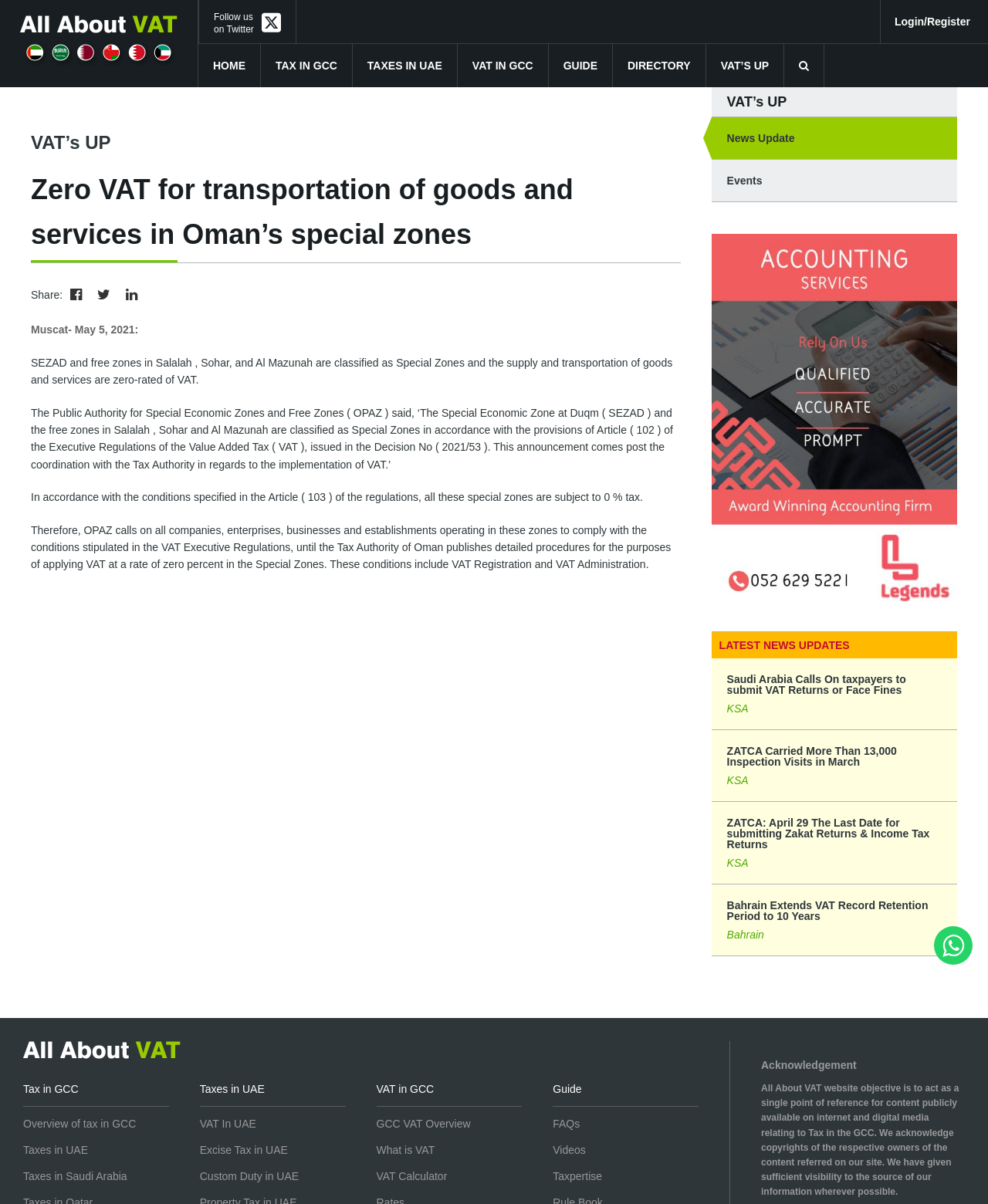Determine the bounding box coordinates of the clickable region to follow the instruction: "Read the latest news update".

[0.72, 0.547, 0.969, 0.605]